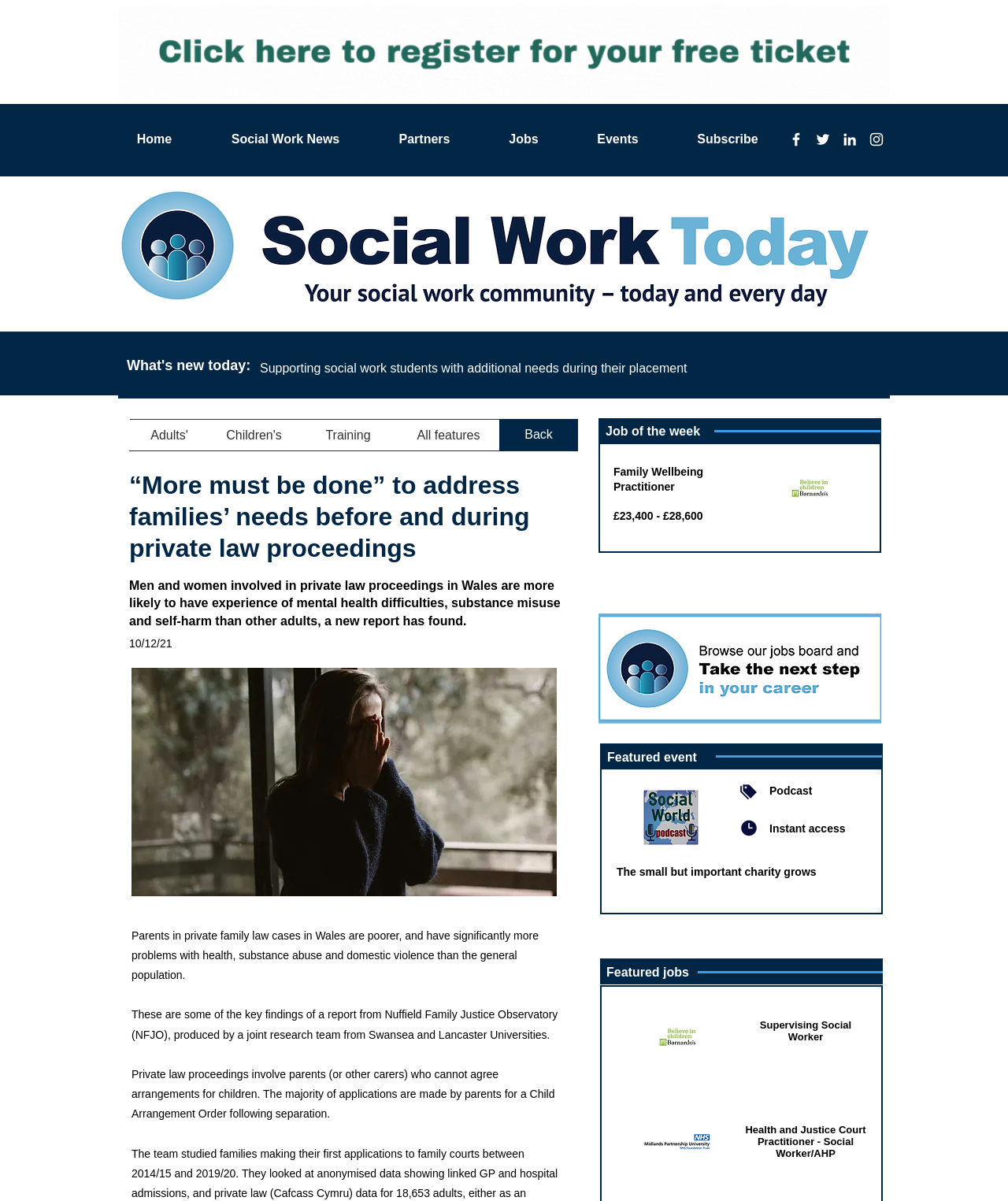Describe all the key features of the webpage in detail.

This webpage is about Social Work Today, a platform that provides news, jobs, and resources for social workers. At the top left corner, there is a white logo, and next to it, a call-to-action button "Click here to take the next step in your career." Below this, there is a navigation menu with links to "Home", "Social Work News", "Partners", "Jobs", "Events", and "Subscribe". 

On the top right corner, there is a social bar with links to LinkedIn and Instagram. Below this, there is a heading "Social Work Today" with an image. 

The main content of the webpage is an article titled "“More must be done” to address families’ needs before and during private law proceedings". The article discusses a report that found that men and women involved in private law proceedings in Wales are more likely to experience mental health difficulties, substance misuse, and self-harm than other adults. The article provides more details about the report's findings, including the demographics of parents in private family law cases in Wales.

On the right side of the webpage, there are several sections, including "Job of the week", "Featured event", and "Featured jobs". The "Job of the week" section features a job posting for a Family Wellbeing Practitioner at Barnardo's, with a salary range of £23,400 - £28,600. The "Featured event" section promotes the Social World Podcast, and the "Featured jobs" section lists several job postings, including Supervising Social Worker at Barnardo's and Health and Justice Court Practitioner - Social Worker/AHP at Midlands Partnership NHS Foundation Trust.

There is also a section that says "What's new today:" and a slideshow with a heading "Supporting social work students with additional needs during their placement".